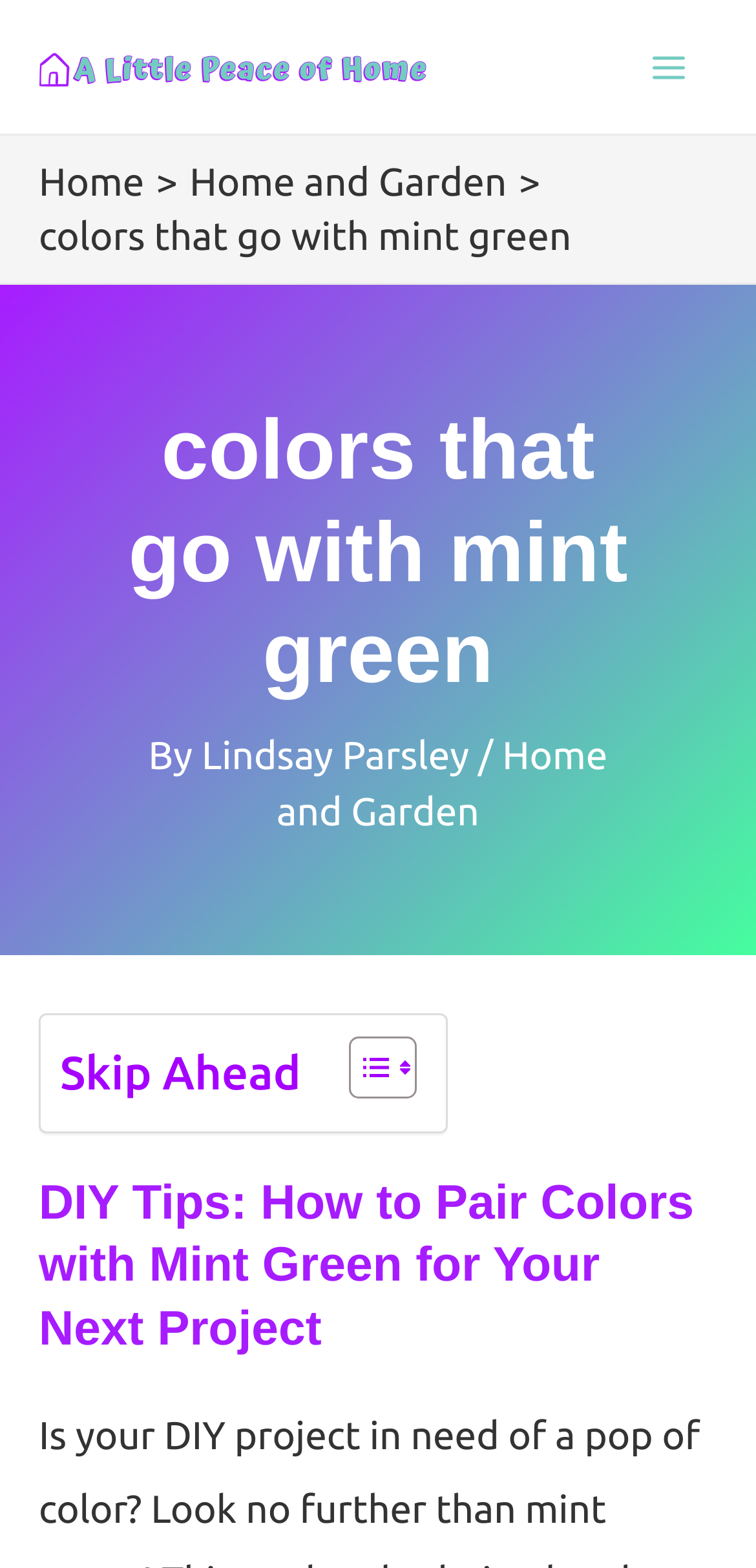Bounding box coordinates are specified in the format (top-left x, top-left y, bottom-right x, bottom-right y). All values are floating point numbers bounded between 0 and 1. Please provide the bounding box coordinate of the region this sentence describes: Lindsay Parsley

[0.267, 0.467, 0.633, 0.495]